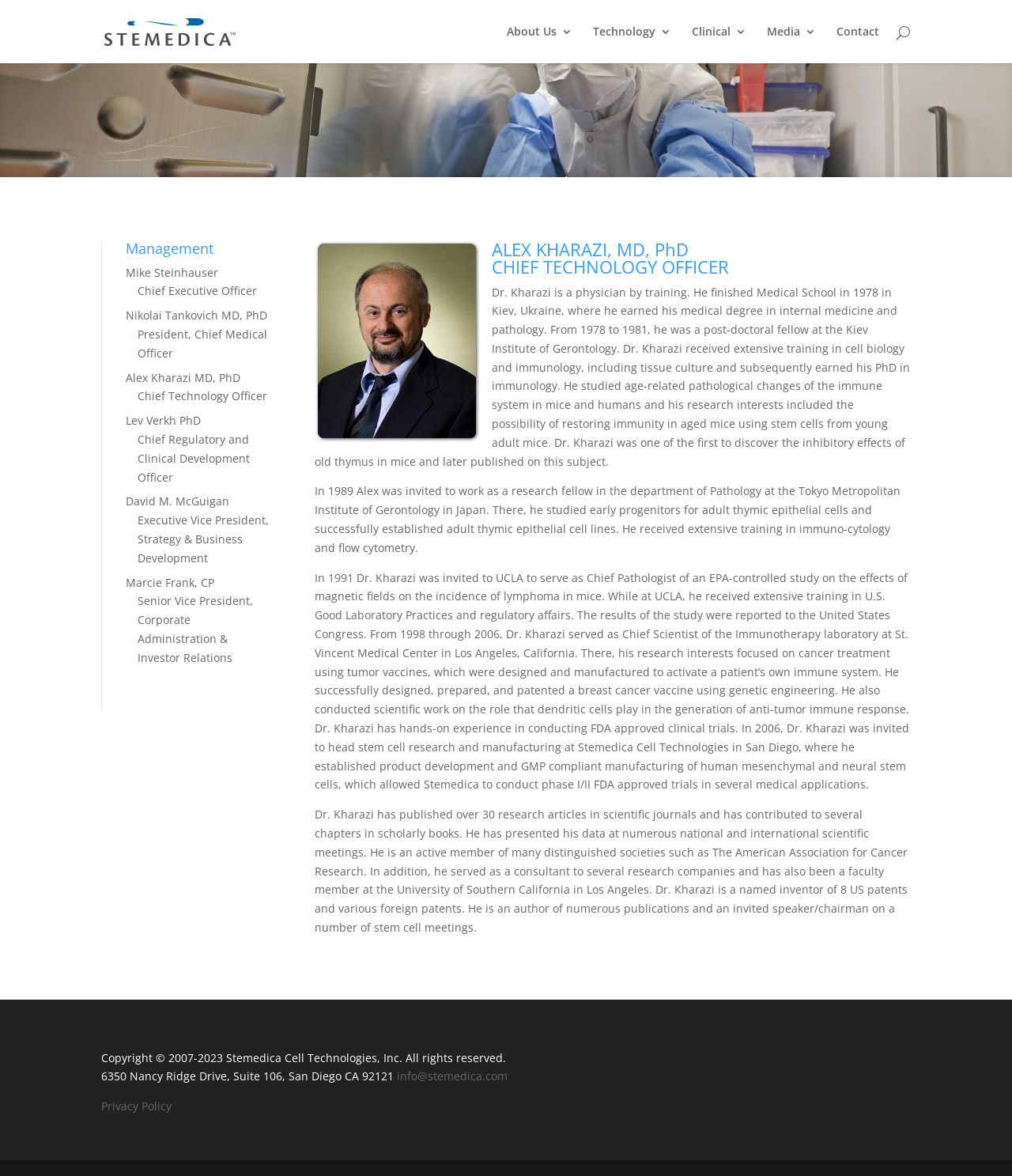What is the email address of Stemedica Cell Technologies? Please answer the question using a single word or phrase based on the image.

info@stemedica.com